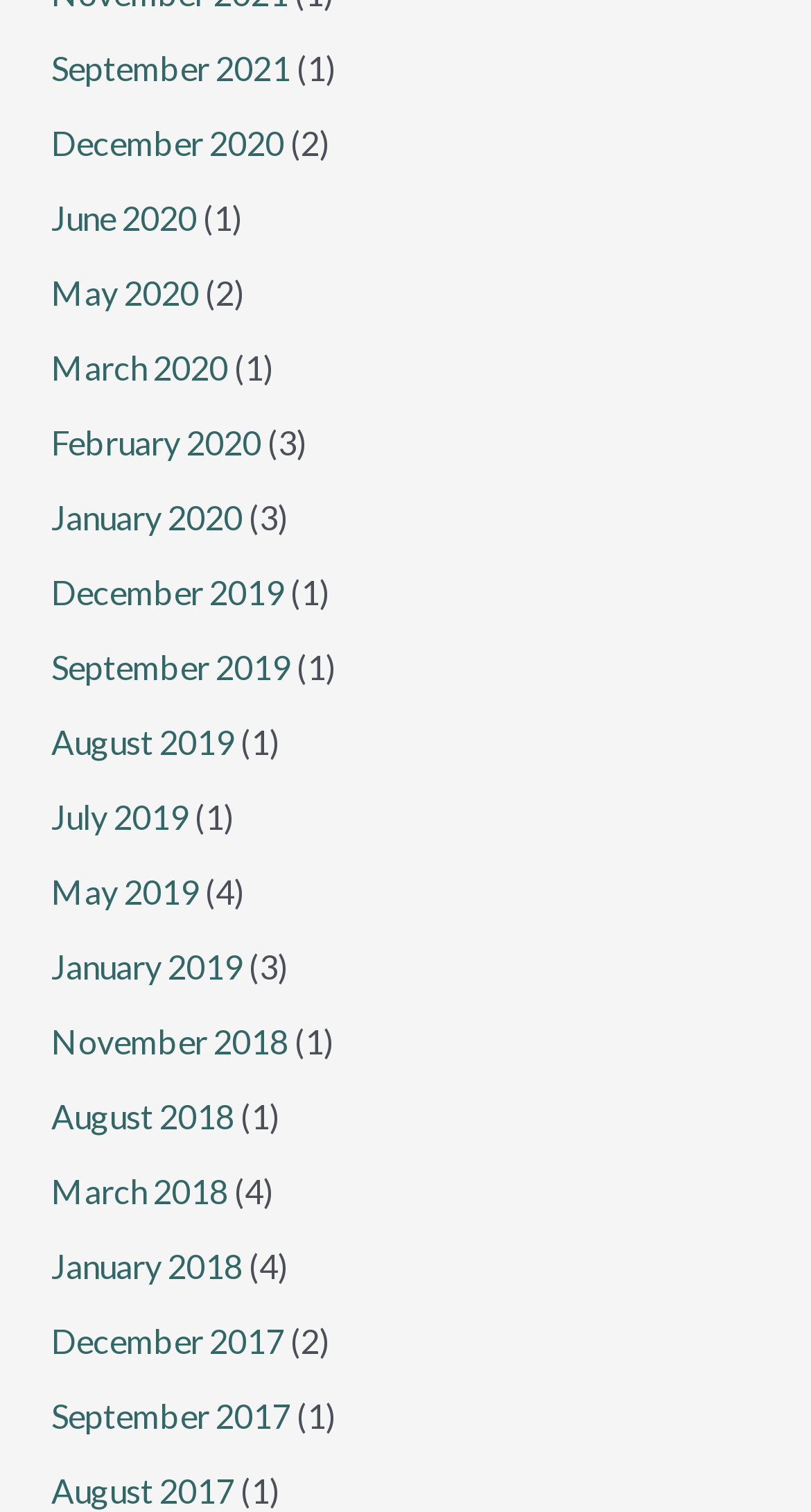Determine the bounding box for the UI element described here: "February 2020".

[0.063, 0.279, 0.322, 0.305]